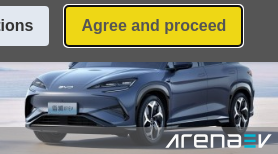What is the name of the electric vehicle platform or news outlet?
Using the visual information, answer the question in a single word or phrase.

arena3v